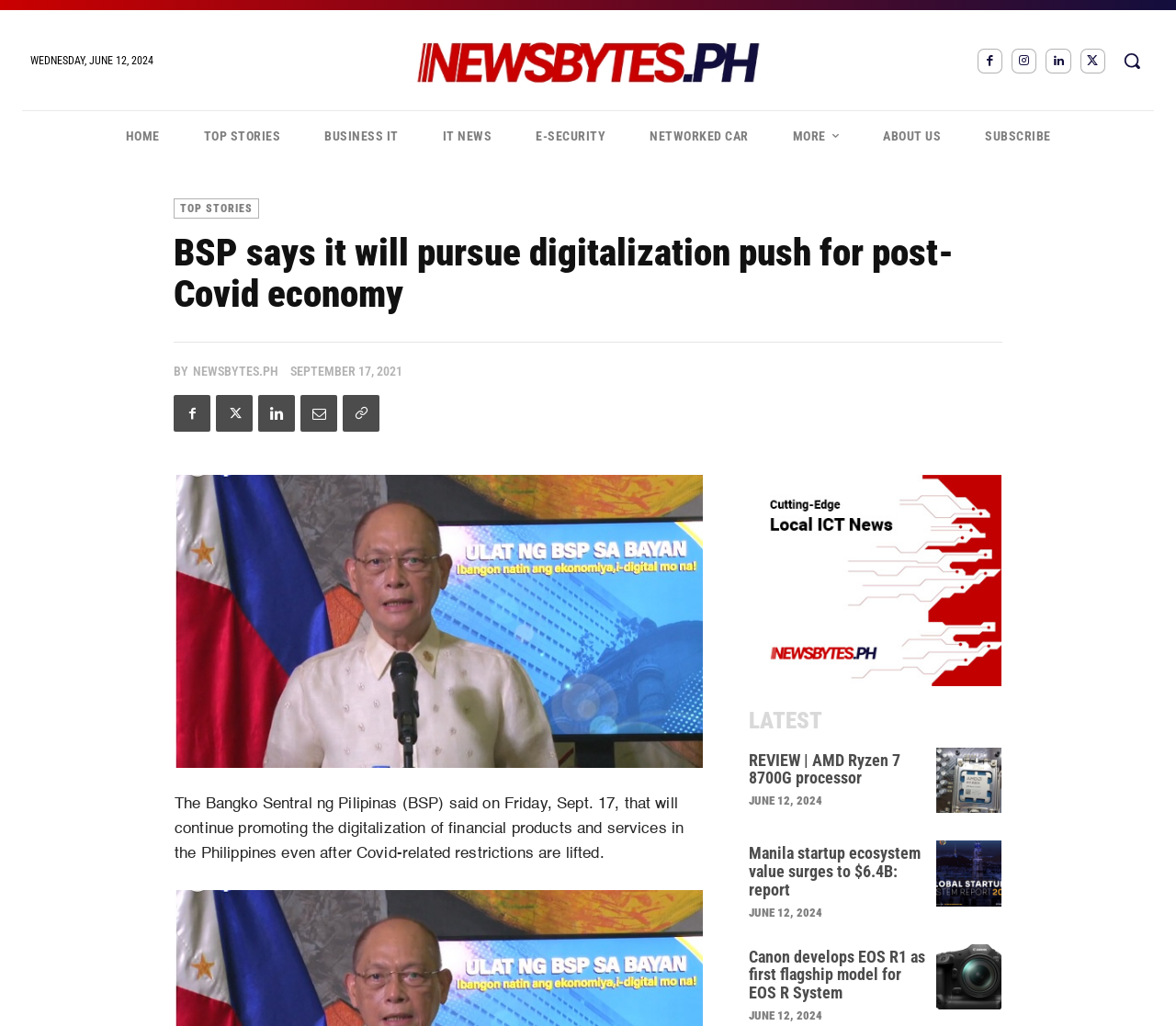Locate the bounding box coordinates of the area you need to click to fulfill this instruction: 'Click the 'SUBSCRIBE' link'. The coordinates must be in the form of four float numbers ranging from 0 to 1: [left, top, right, bottom].

[0.819, 0.108, 0.912, 0.158]